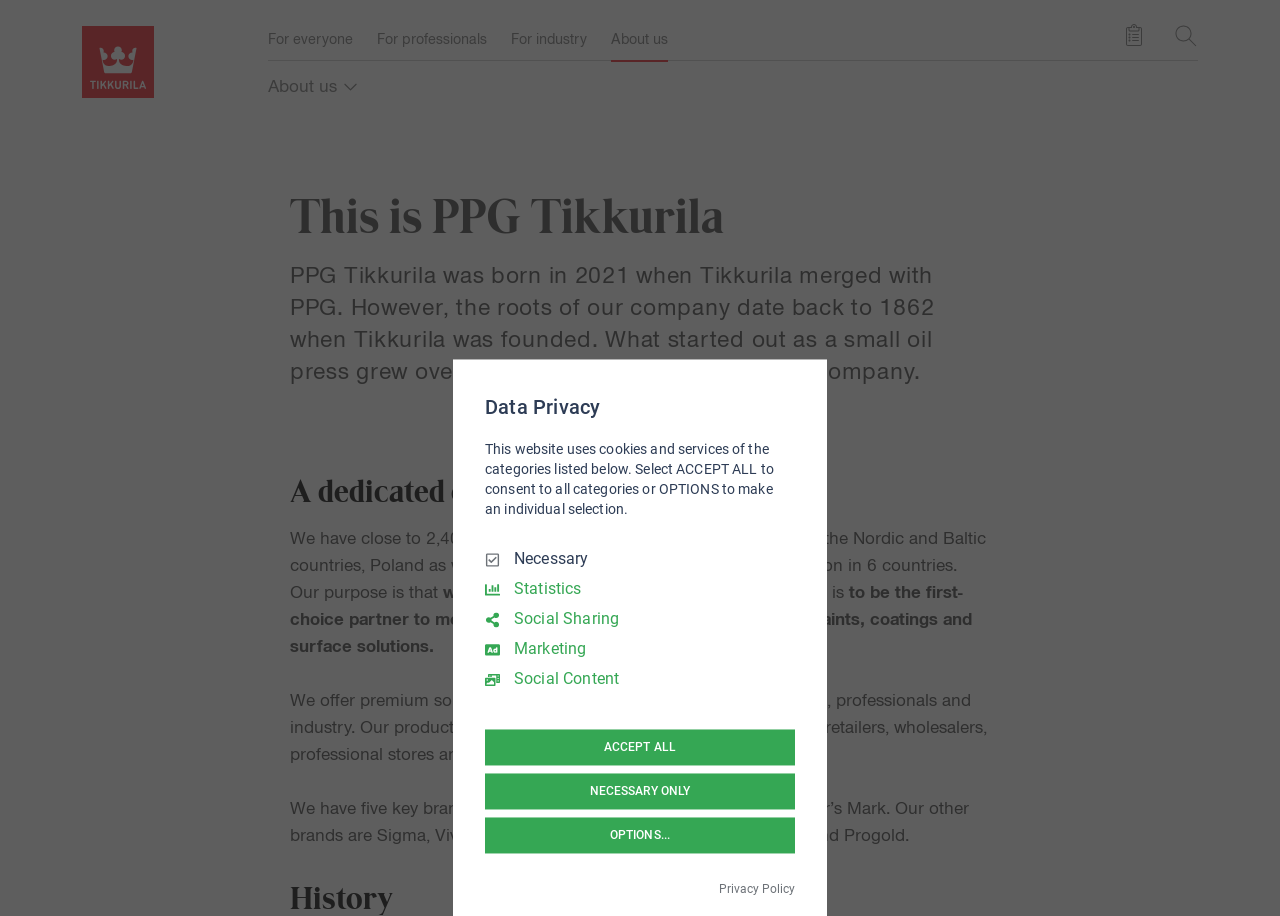Specify the bounding box coordinates for the region that must be clicked to perform the given instruction: "Click on the 'For everyone' link".

[0.209, 0.033, 0.276, 0.053]